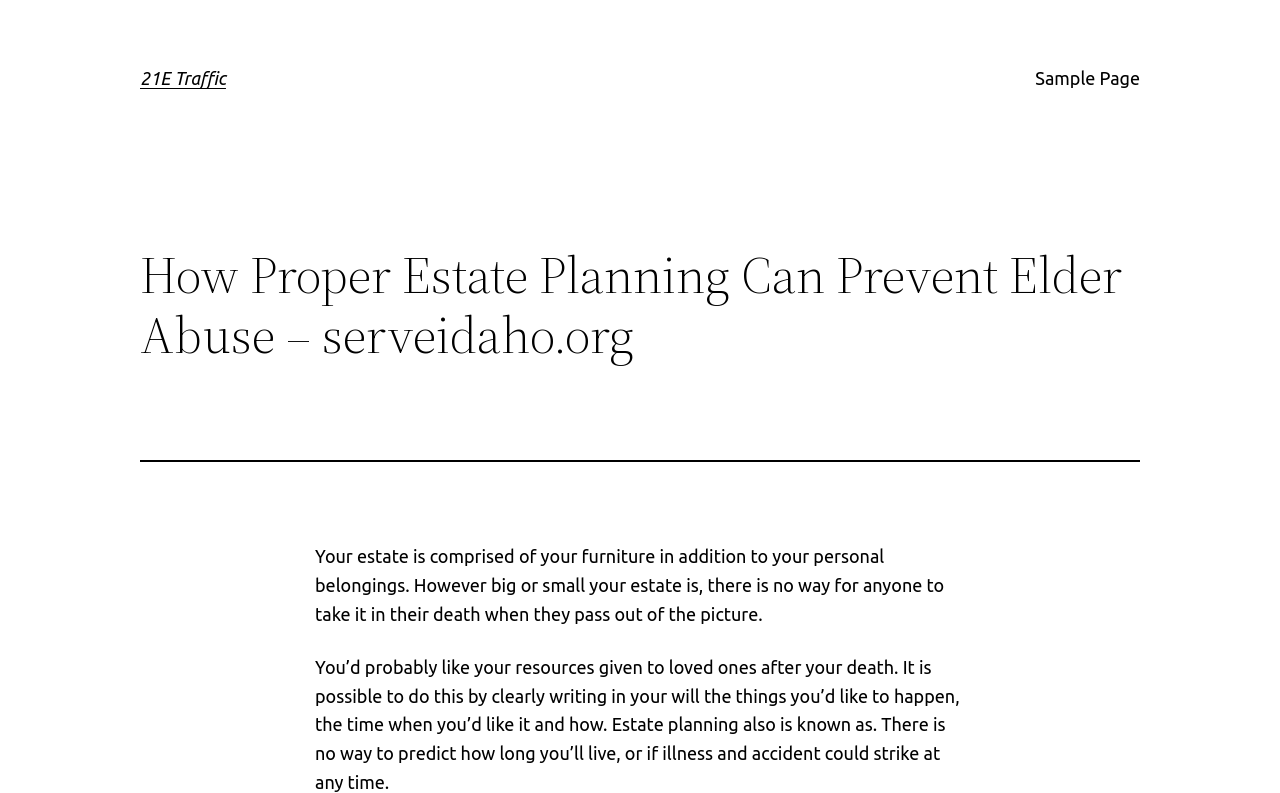What is estate comprised of?
Based on the image, answer the question with as much detail as possible.

According to the webpage, the text 'Your estate is comprised of your furniture in addition to your personal belongings.' indicates that an estate consists of two main components: furniture and personal belongings.